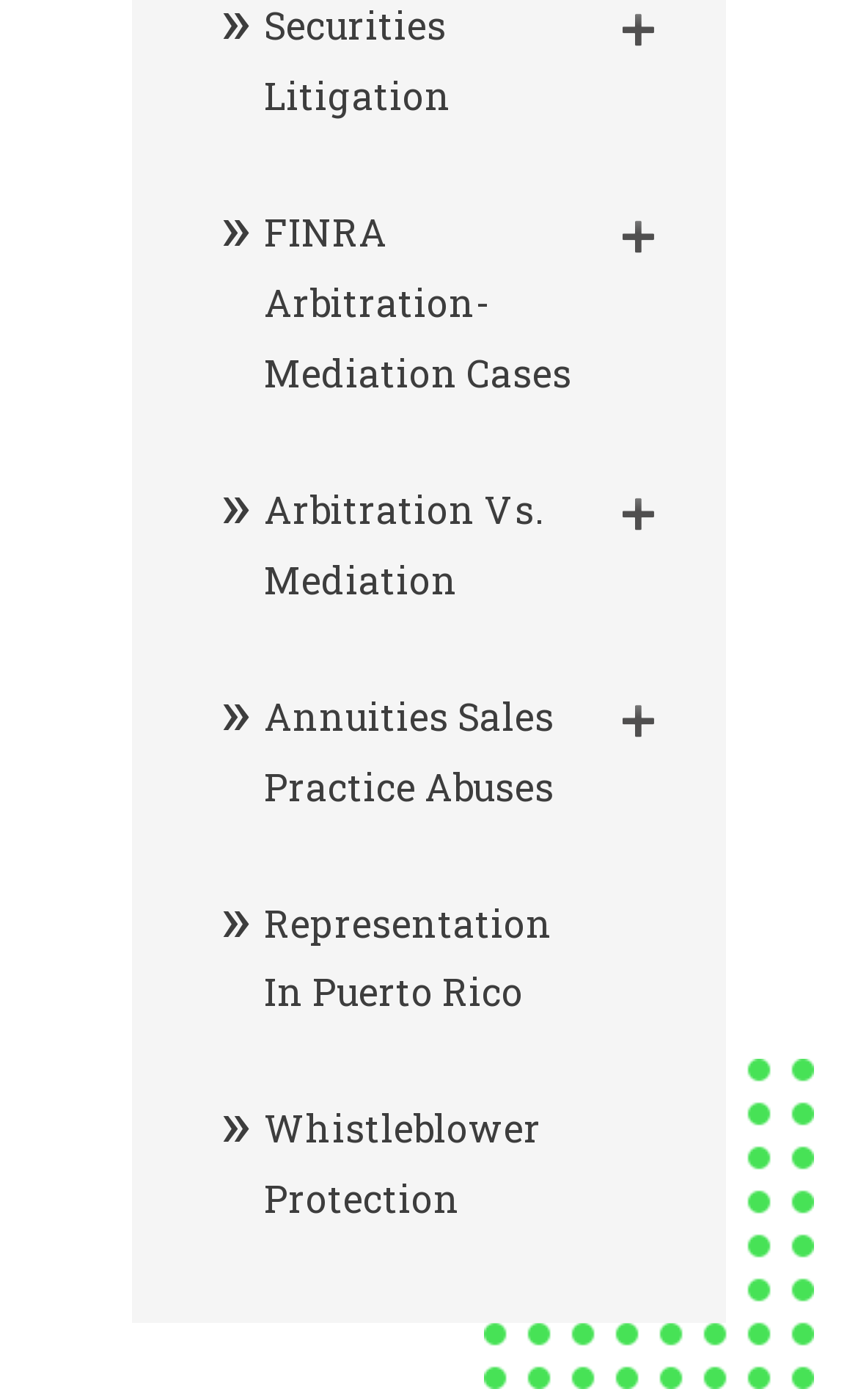Given the element description, predict the bounding box coordinates in the format (top-left x, top-left y, bottom-right x, bottom-right y), using floating point numbers between 0 and 1: SitePoint

None